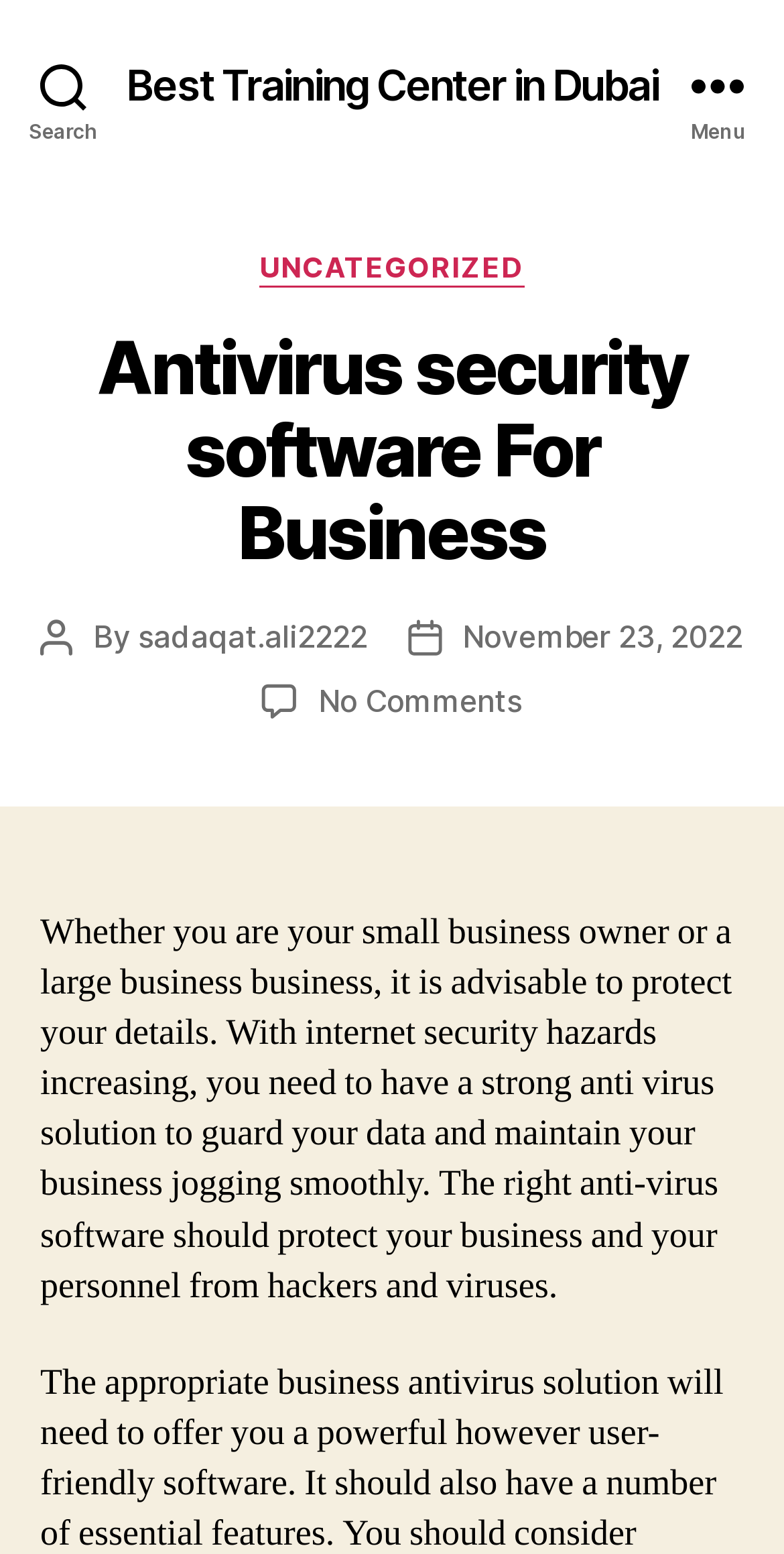Extract the bounding box coordinates of the UI element described by: "November 23, 2022". The coordinates should include four float numbers ranging from 0 to 1, e.g., [left, top, right, bottom].

[0.589, 0.397, 0.948, 0.421]